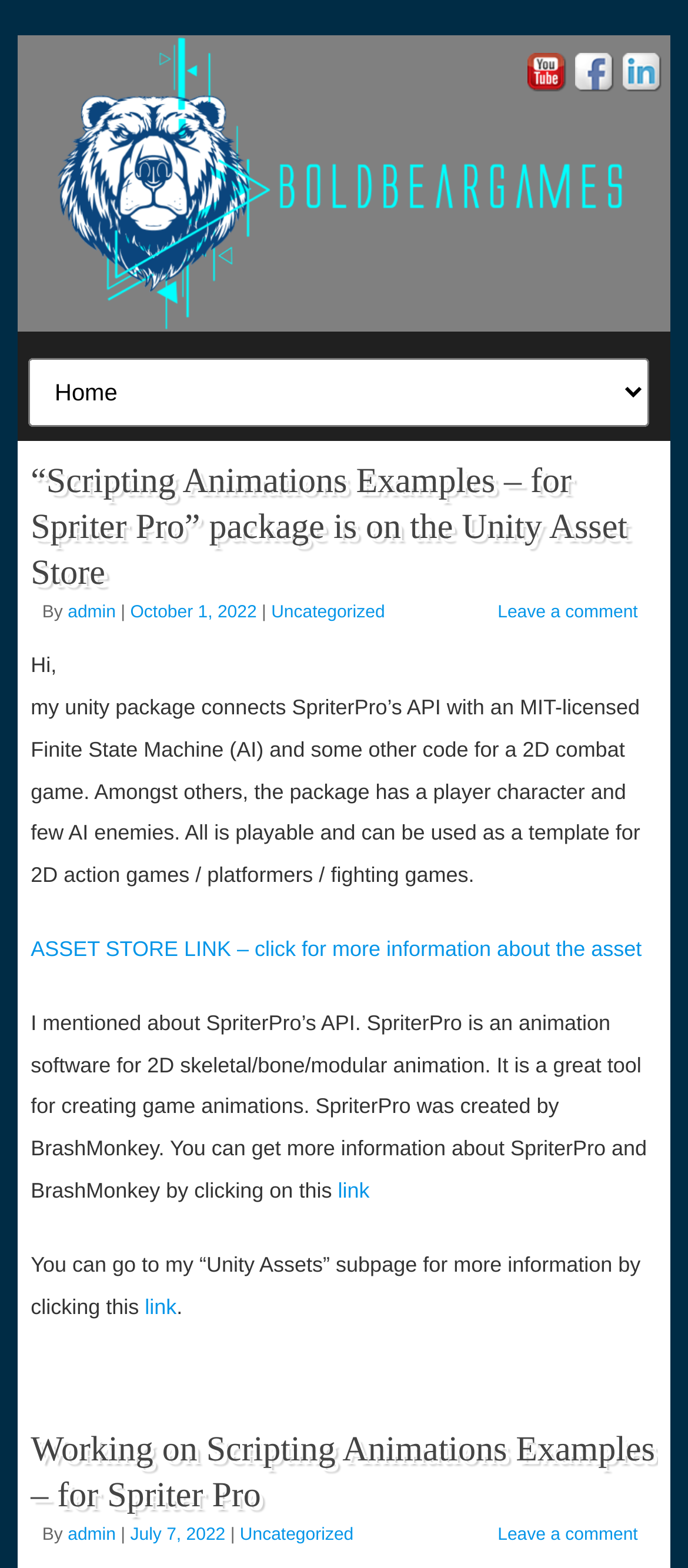Determine the bounding box coordinates of the region I should click to achieve the following instruction: "Visit YouTube channel". Ensure the bounding box coordinates are four float numbers between 0 and 1, i.e., [left, top, right, bottom].

[0.754, 0.034, 0.823, 0.064]